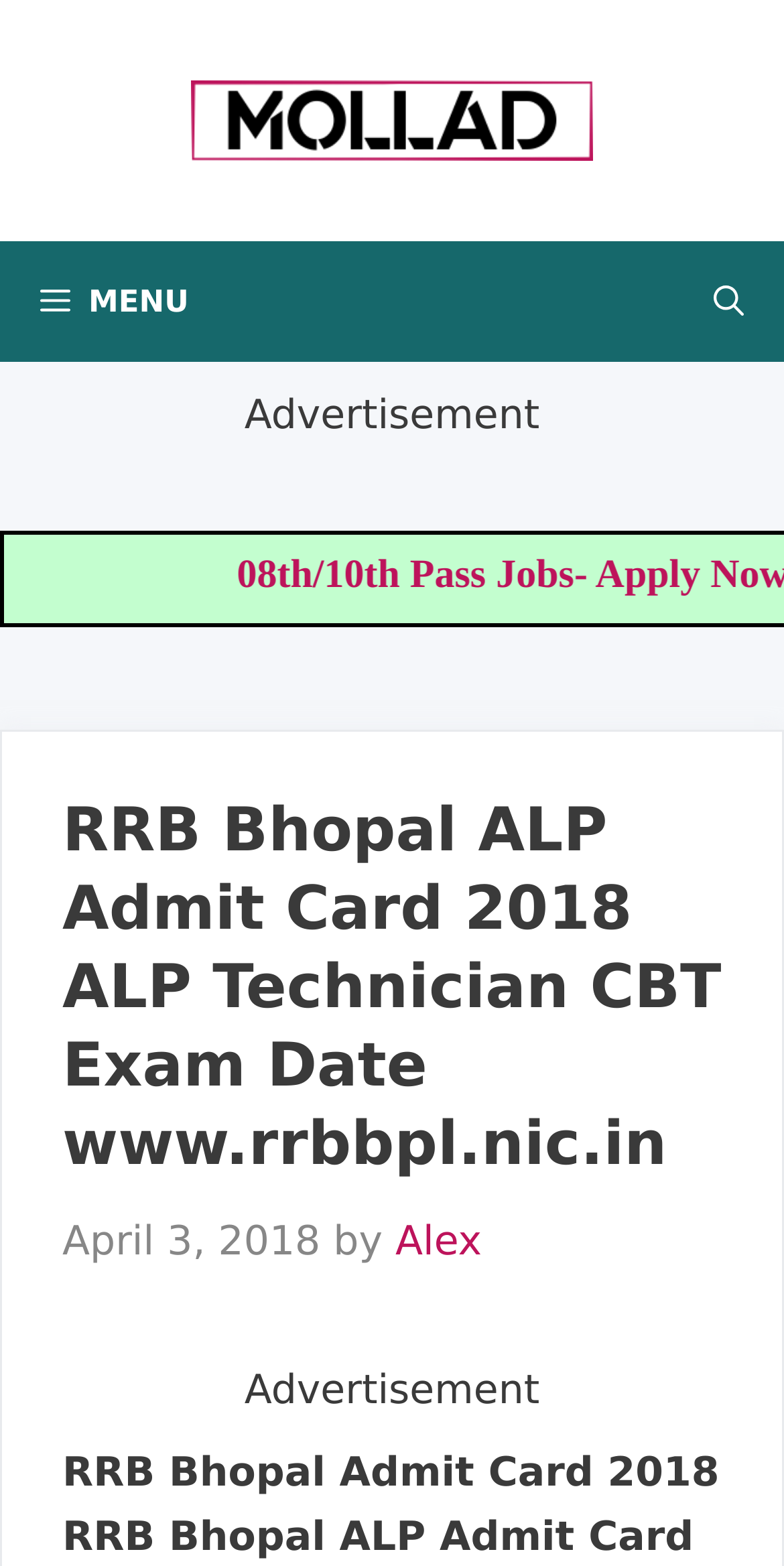What is the date of the article?
Carefully examine the image and provide a detailed answer to the question.

I found this by examining the time element with the text 'April 3, 2018', which indicates the date the article was published.